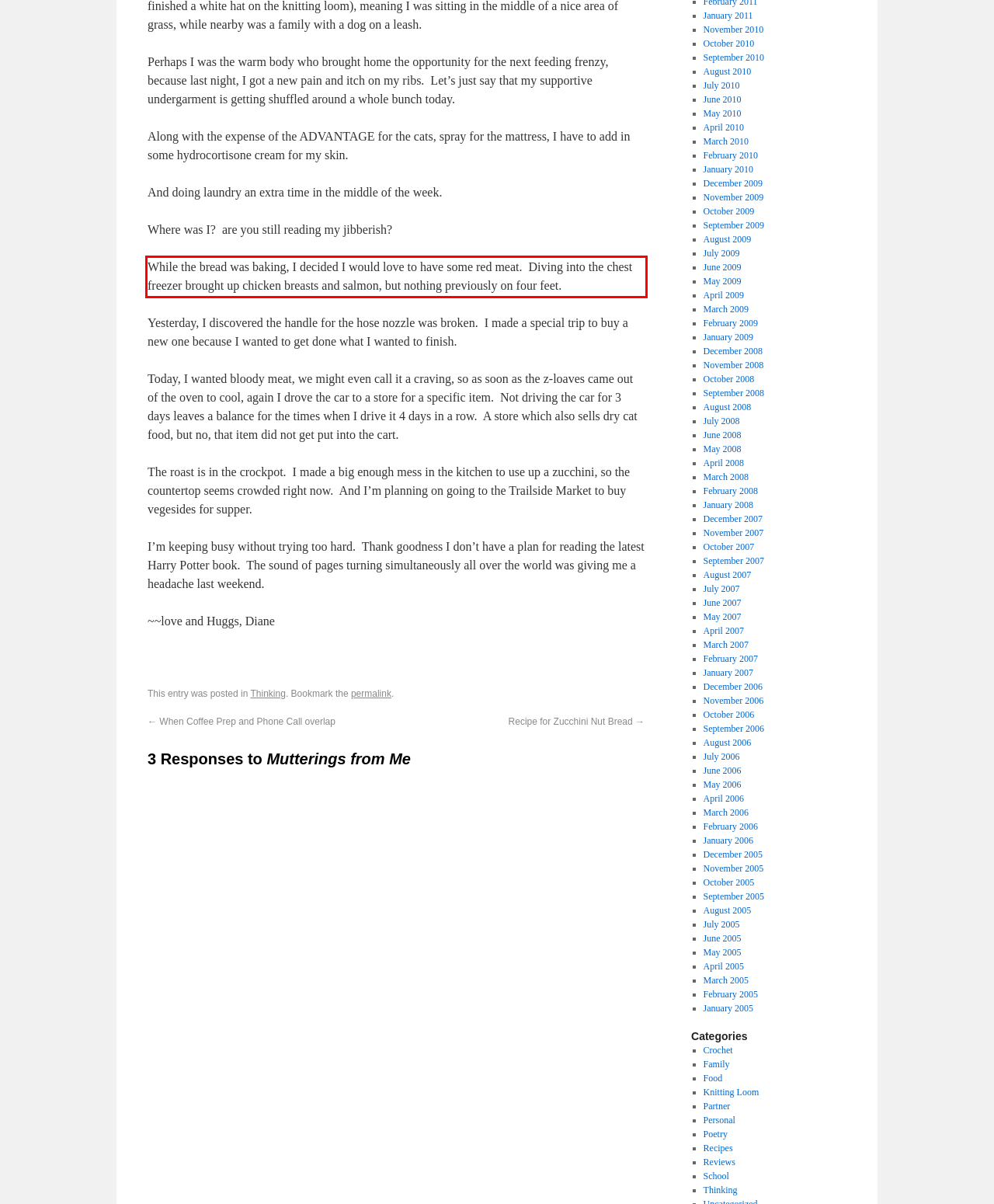Identify and transcribe the text content enclosed by the red bounding box in the given screenshot.

While the bread was baking, I decided I would love to have some red meat. Diving into the chest freezer brought up chicken breasts and salmon, but nothing previously on four feet.